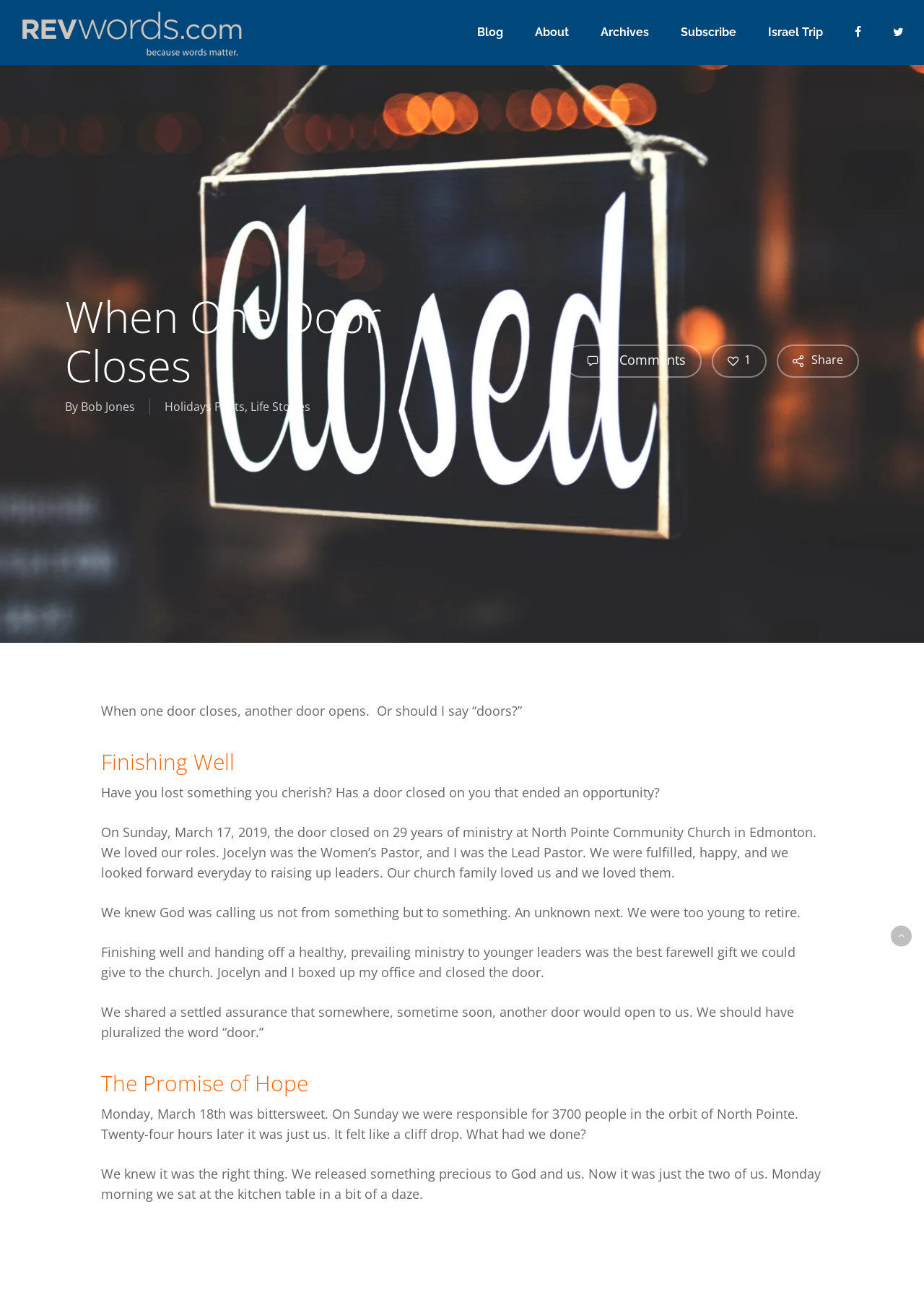Please mark the clickable region by giving the bounding box coordinates needed to complete this instruction: "Share the post".

[0.875, 0.268, 0.912, 0.28]